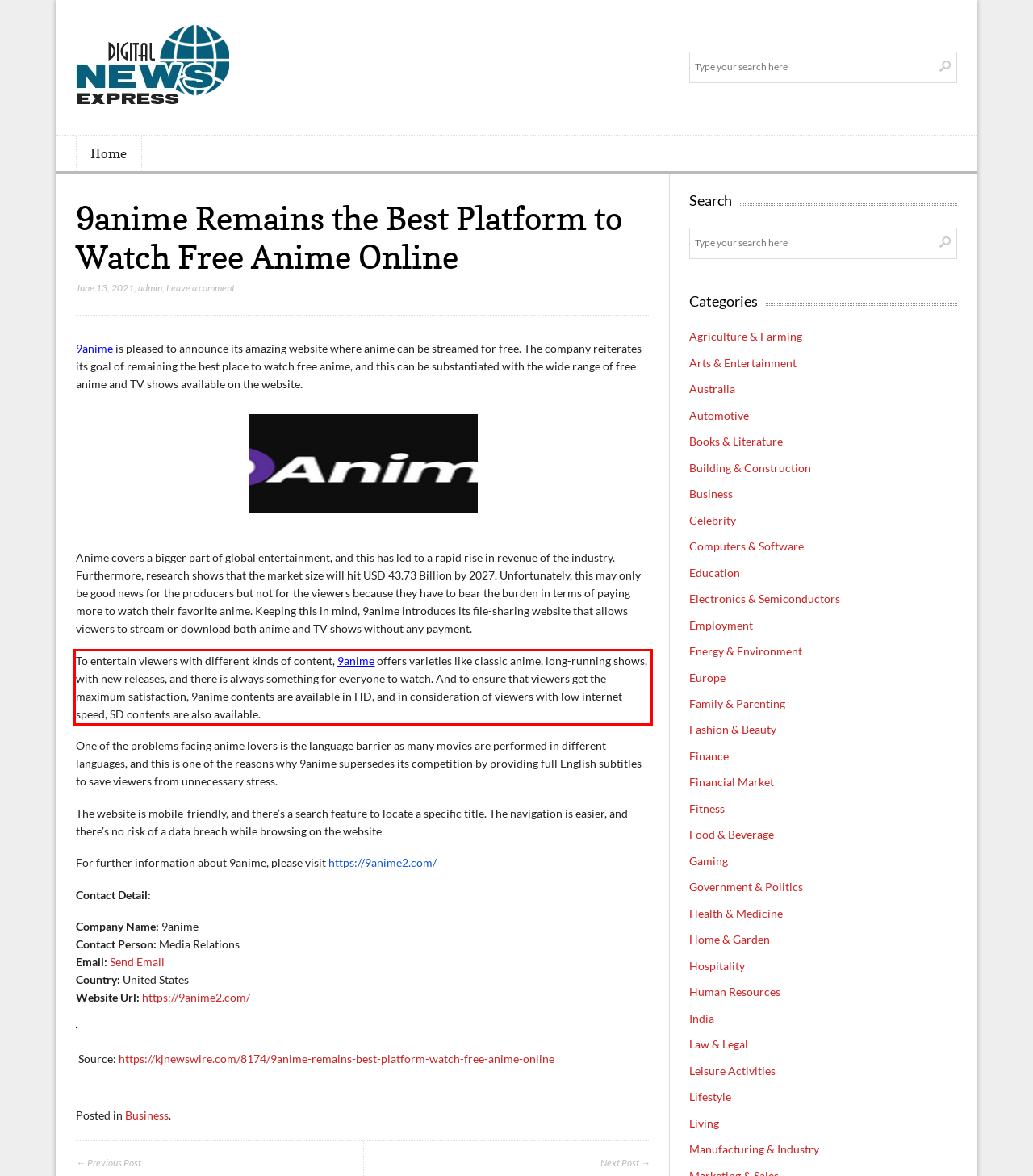Within the screenshot of the webpage, locate the red bounding box and use OCR to identify and provide the text content inside it.

To entertain viewers with different kinds of content, 9anime offers varieties like classic anime, long-running shows, with new releases, and there is always something for everyone to watch. And to ensure that viewers get the maximum satisfaction, 9anime contents are available in HD, and in consideration of viewers with low internet speed, SD contents are also available.